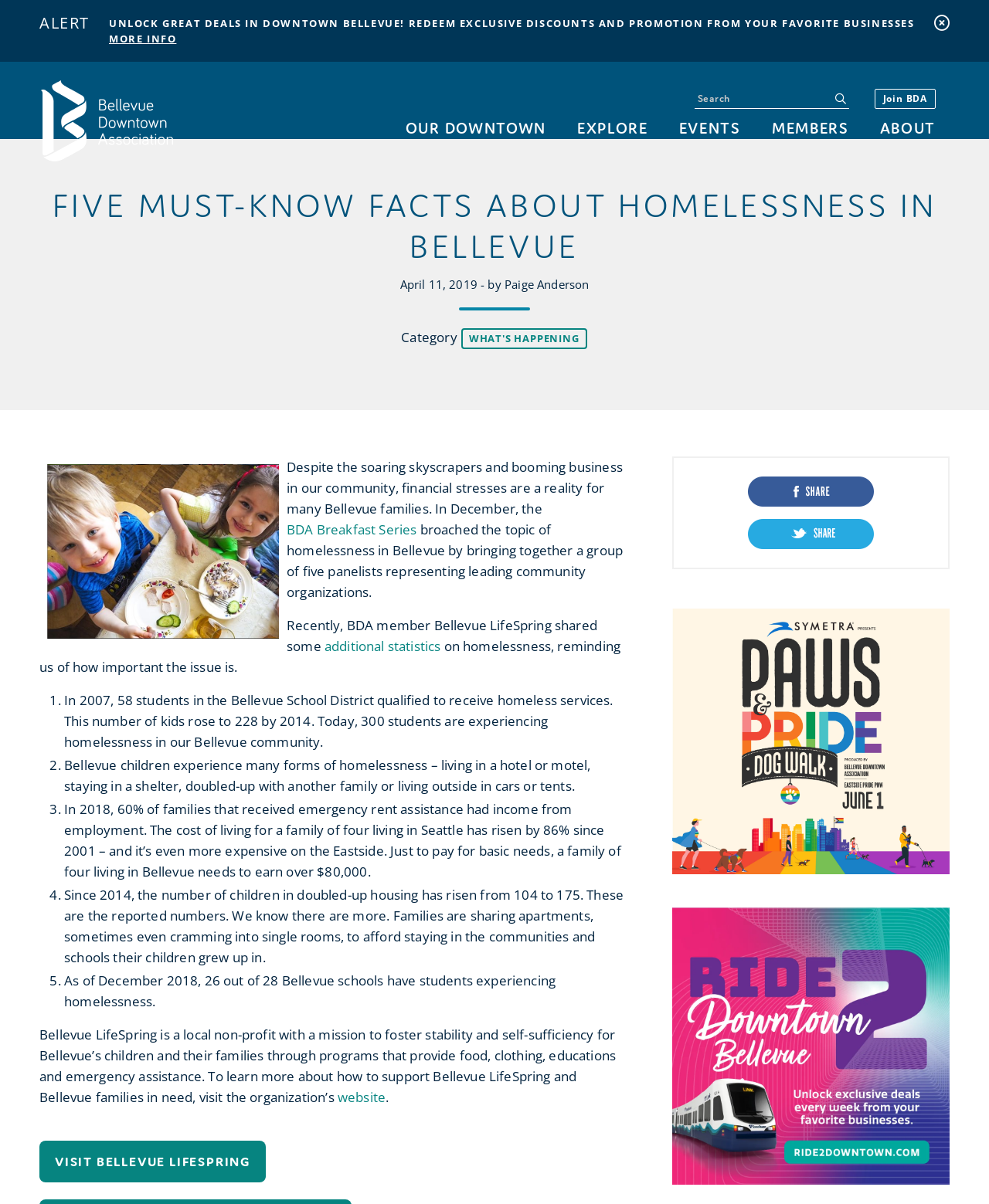From the given element description: "parent_node: About aria-label="Menu Toggle"", find the bounding box for the UI element. Provide the coordinates as four float numbers between 0 and 1, in the order [left, top, right, bottom].

None